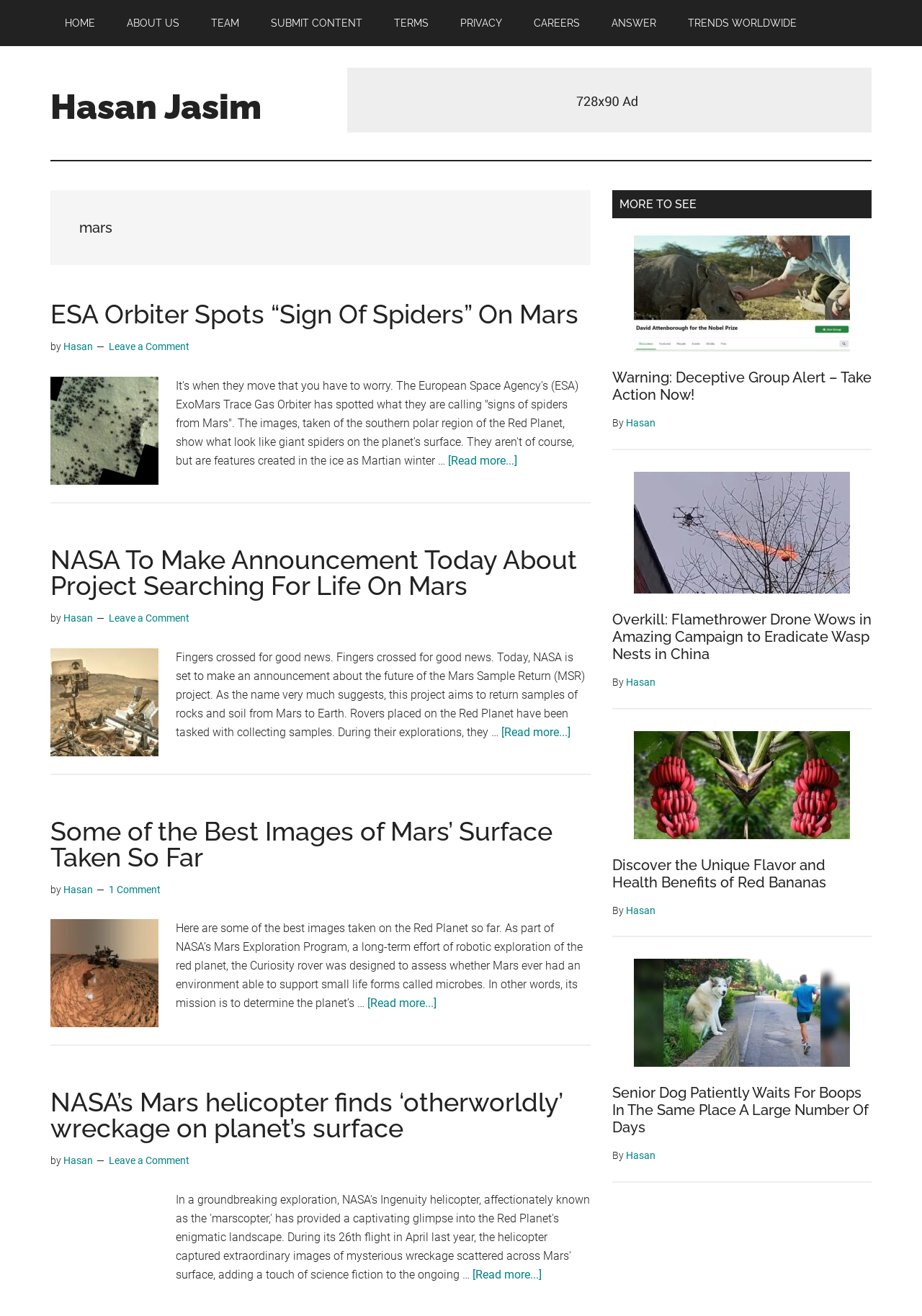Please provide the bounding box coordinates for the element that needs to be clicked to perform the instruction: "Read the article 'ESA Orbiter Spots “Sign Of Spiders” On Mars'". The coordinates must consist of four float numbers between 0 and 1, formatted as [left, top, right, bottom].

[0.055, 0.229, 0.641, 0.382]